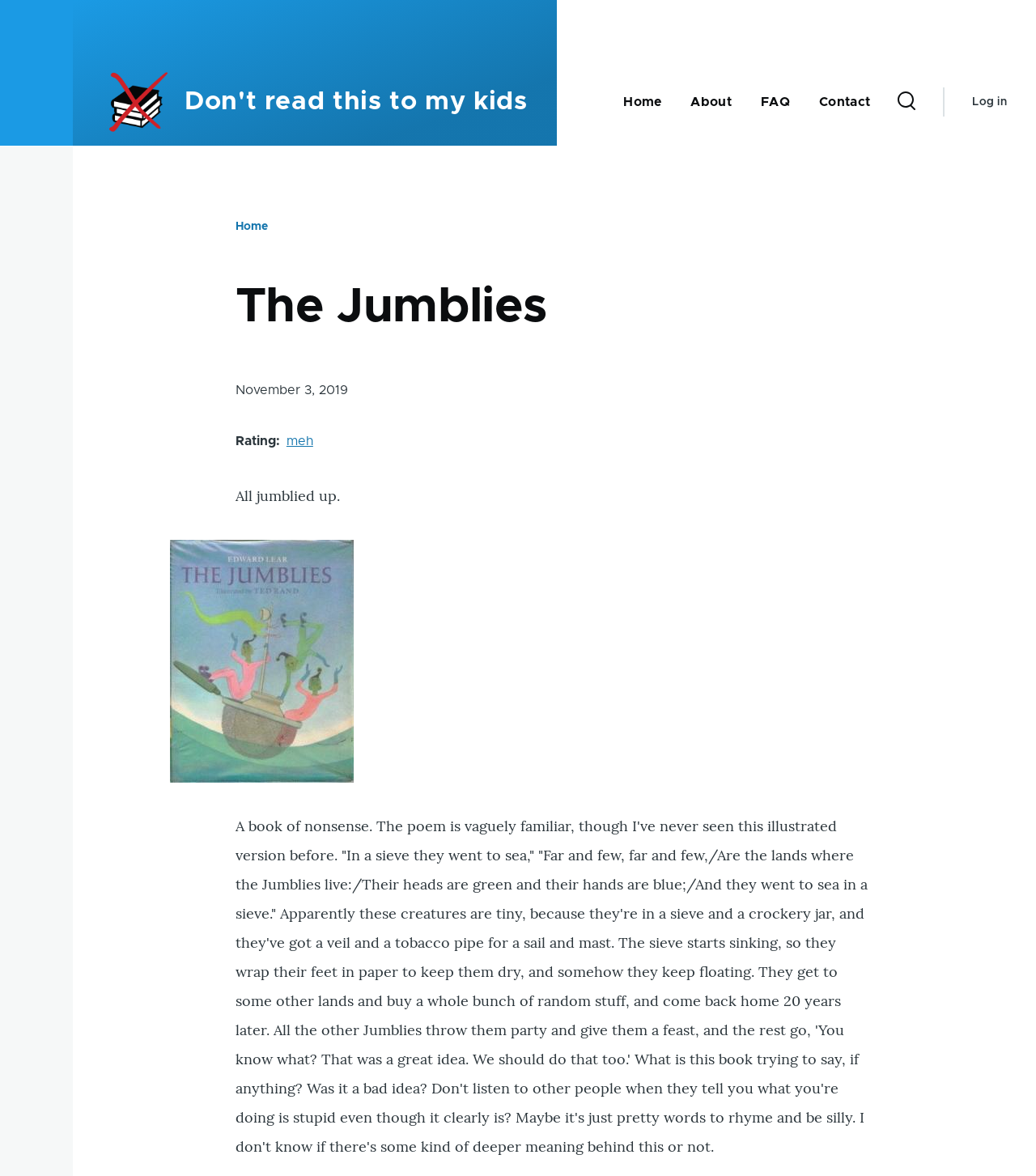Determine the bounding box coordinates for the area that should be clicked to carry out the following instruction: "Log in to your account".

[0.939, 0.074, 0.972, 0.099]